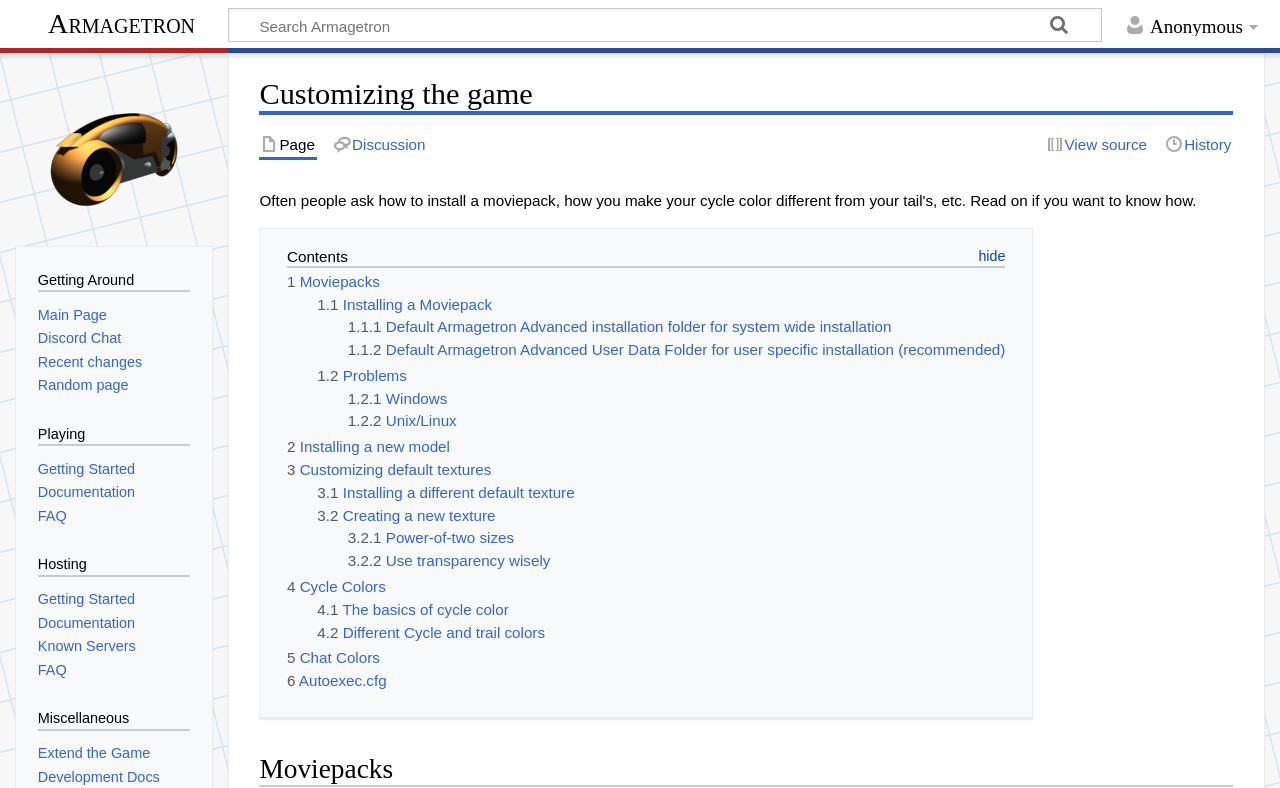Determine the bounding box coordinates for the area that needs to be clicked to fulfill this task: "Get started with hosting". The coordinates must be given as four float numbers between 0 and 1, i.e., [left, top, right, bottom].

[0.03, 0.75, 0.105, 0.771]